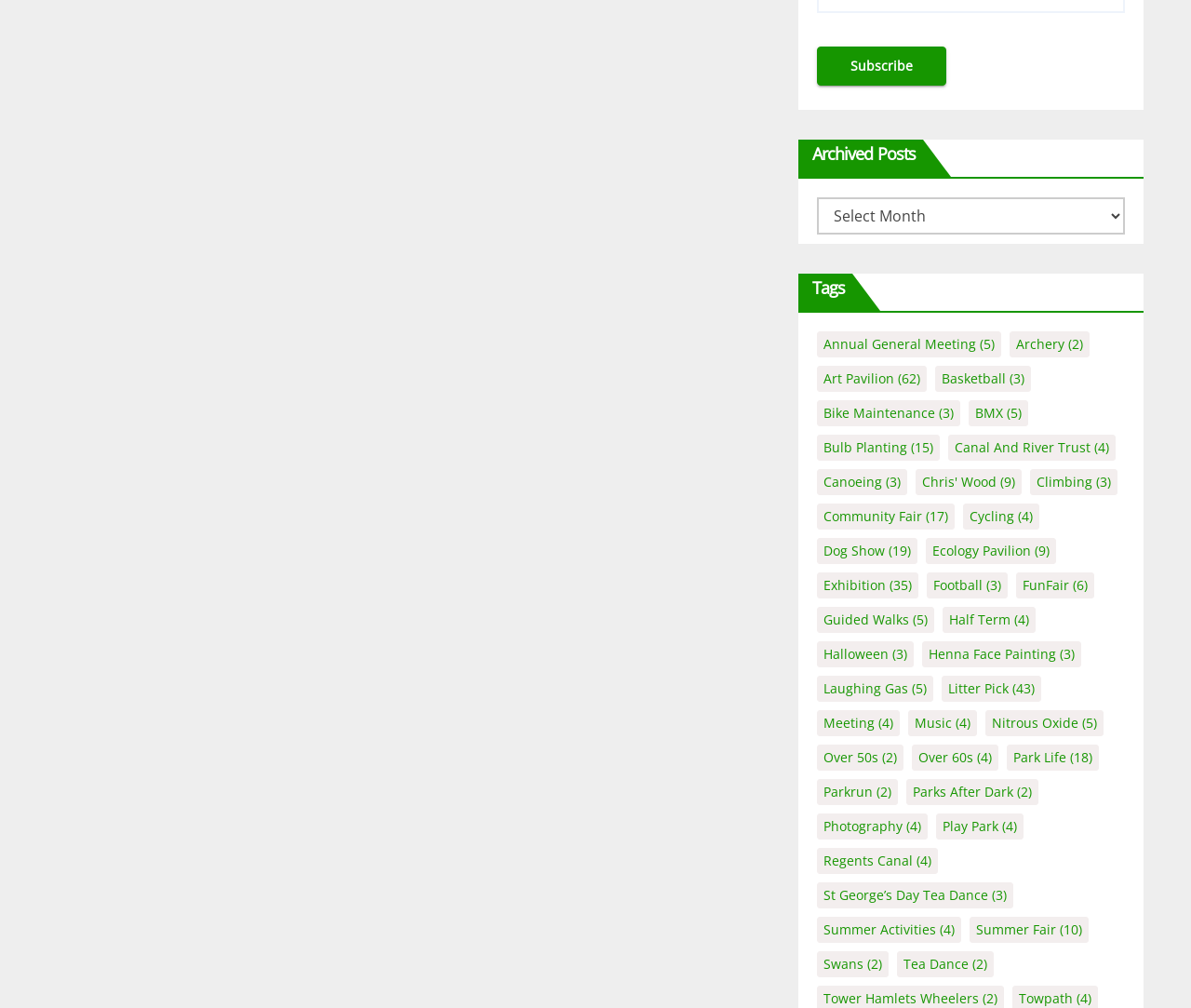For the element described, predict the bounding box coordinates as (top-left x, top-left y, bottom-right x, bottom-right y). All values should be between 0 and 1. Element description: FunFair (6)

[0.853, 0.568, 0.918, 0.594]